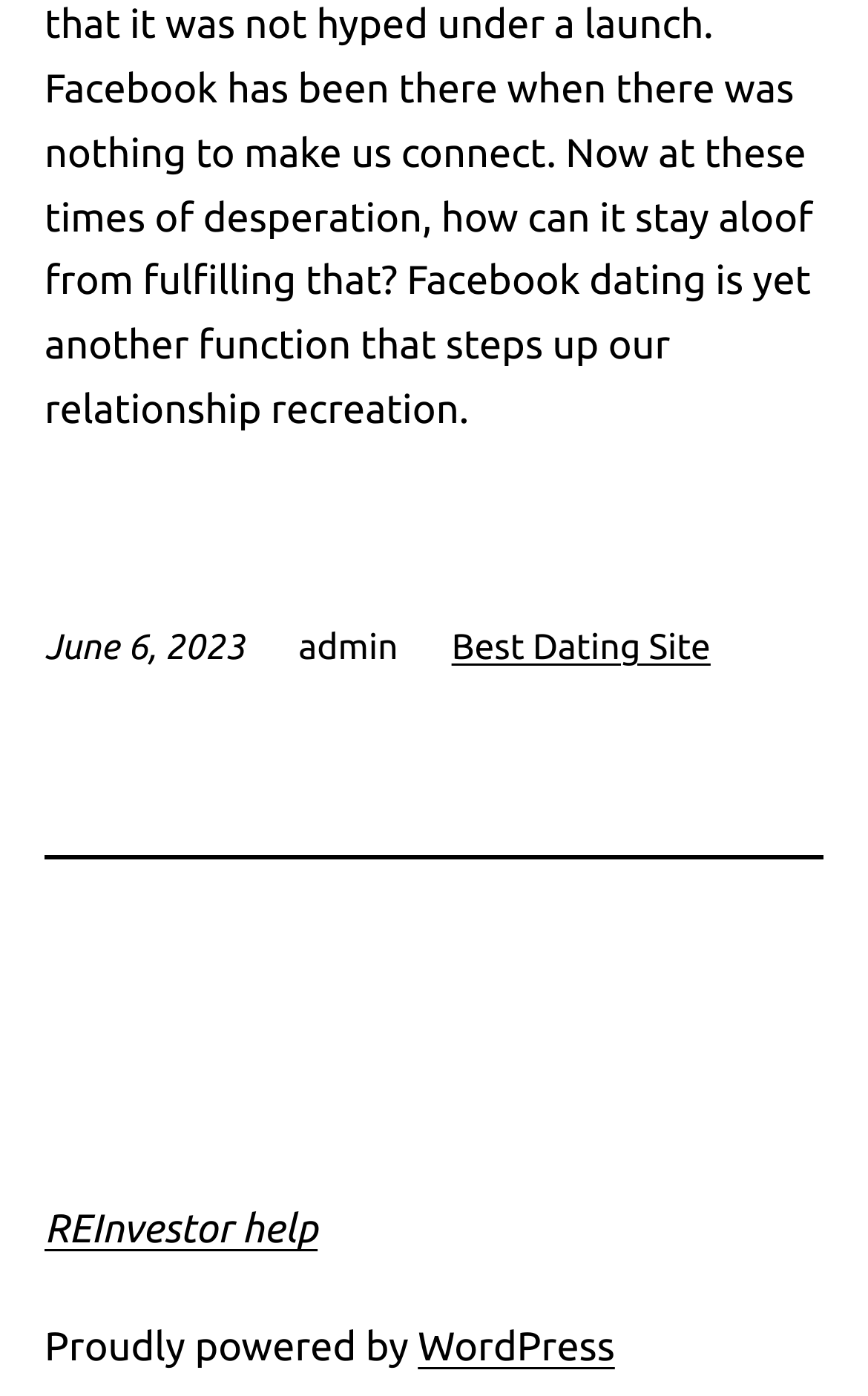Locate the bounding box for the described UI element: "WordPress". Ensure the coordinates are four float numbers between 0 and 1, formatted as [left, top, right, bottom].

[0.481, 0.949, 0.708, 0.981]